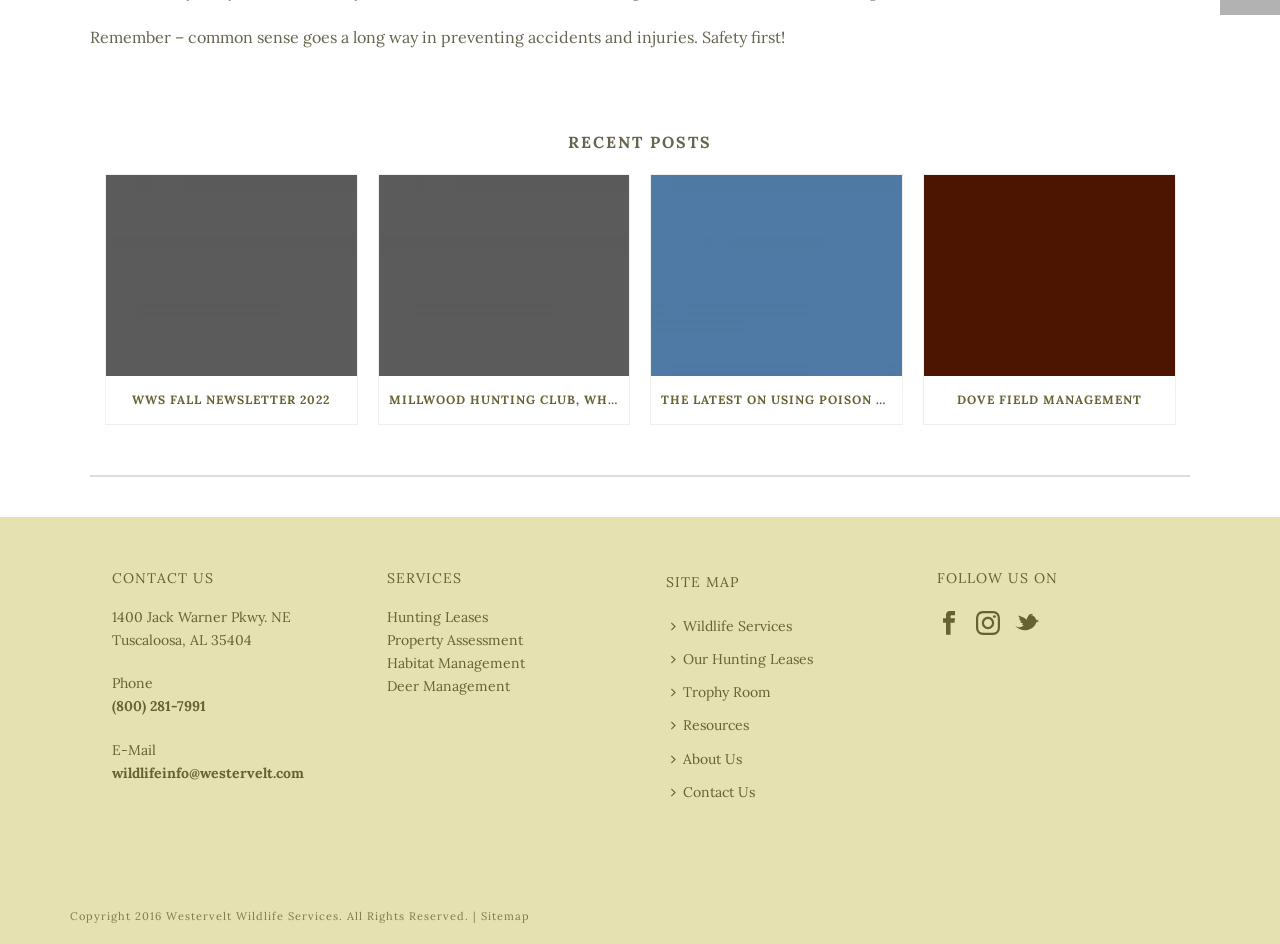Find the coordinates for the bounding box of the element with this description: "Deer Management".

[0.302, 0.717, 0.398, 0.737]